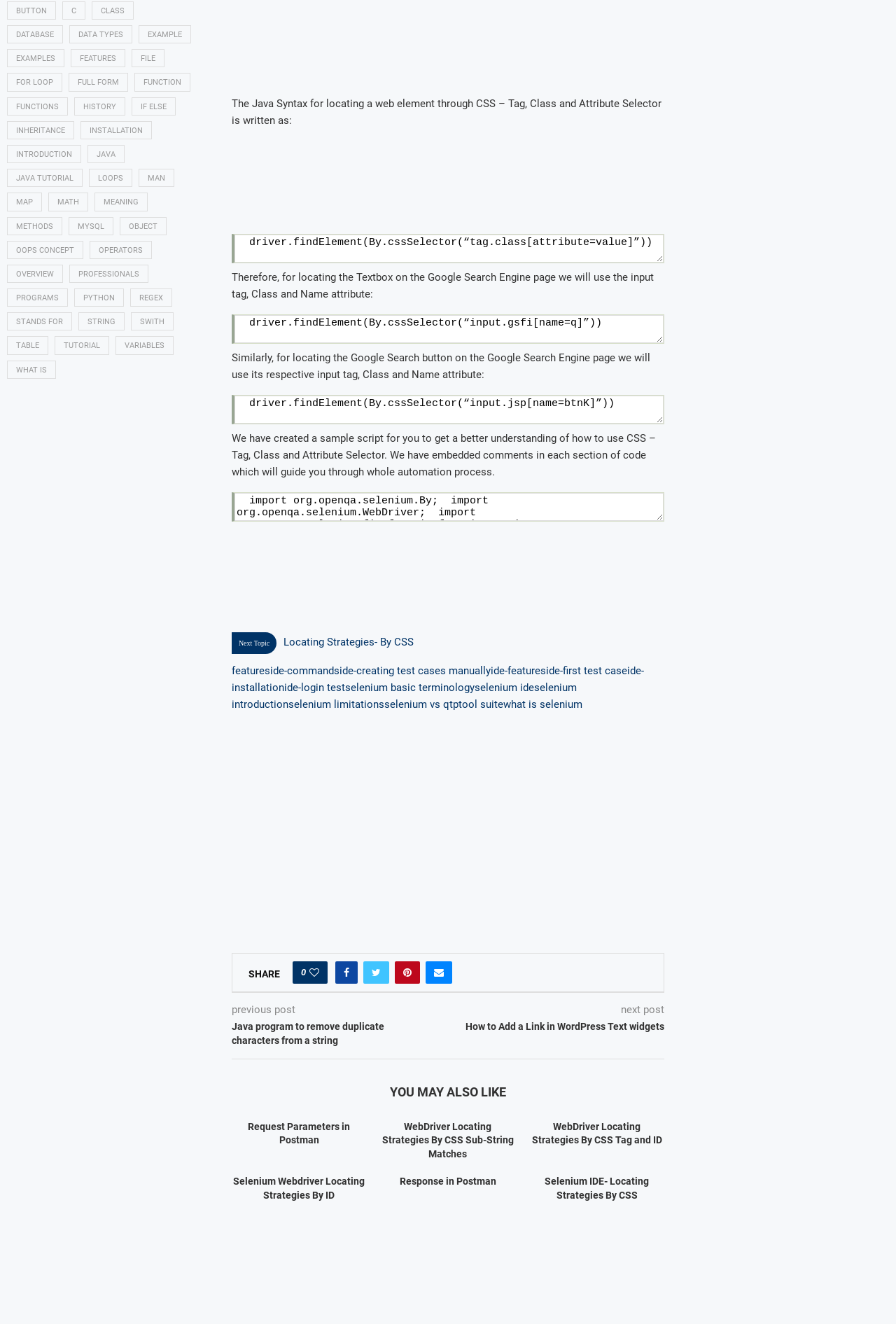Provide your answer to the question using just one word or phrase: What is the name of the class used in the sample script?

SampleFour